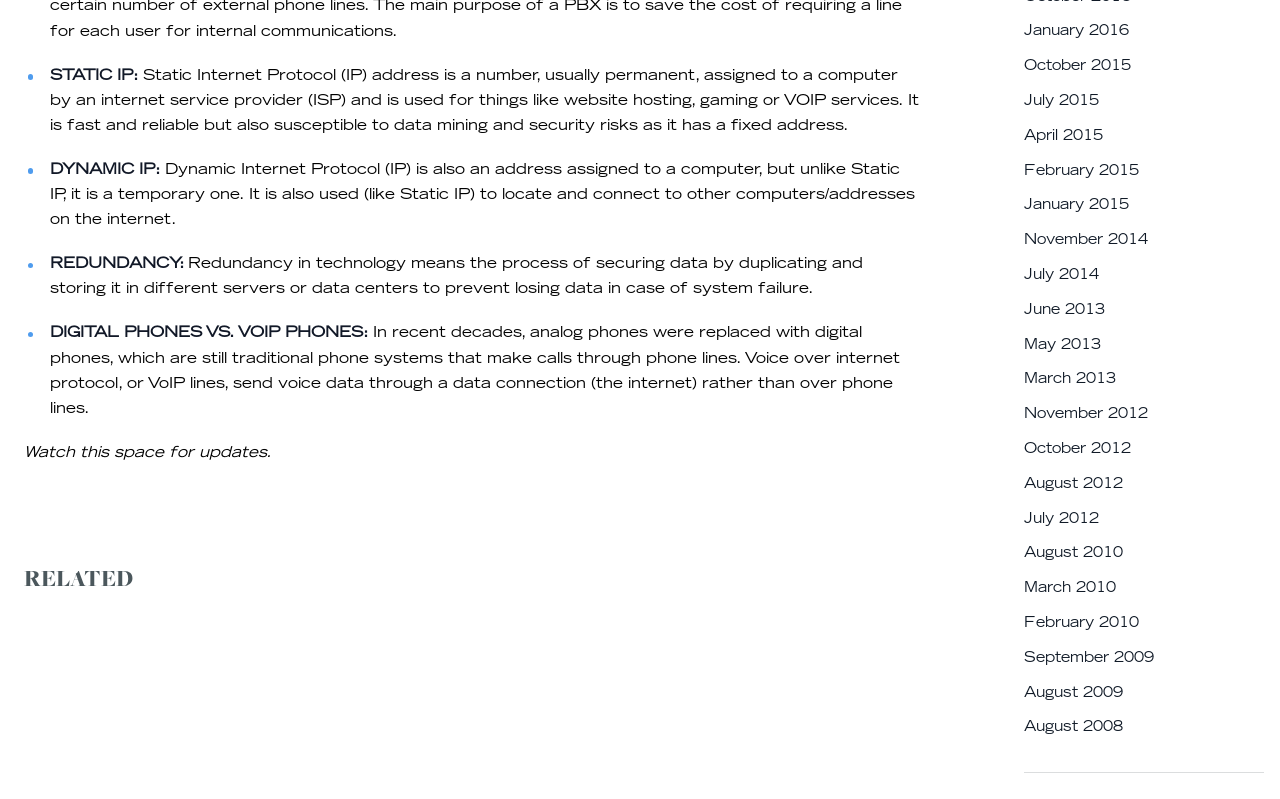Specify the bounding box coordinates of the area to click in order to follow the given instruction: "Click on 'January 2016'."

[0.8, 0.032, 0.882, 0.049]